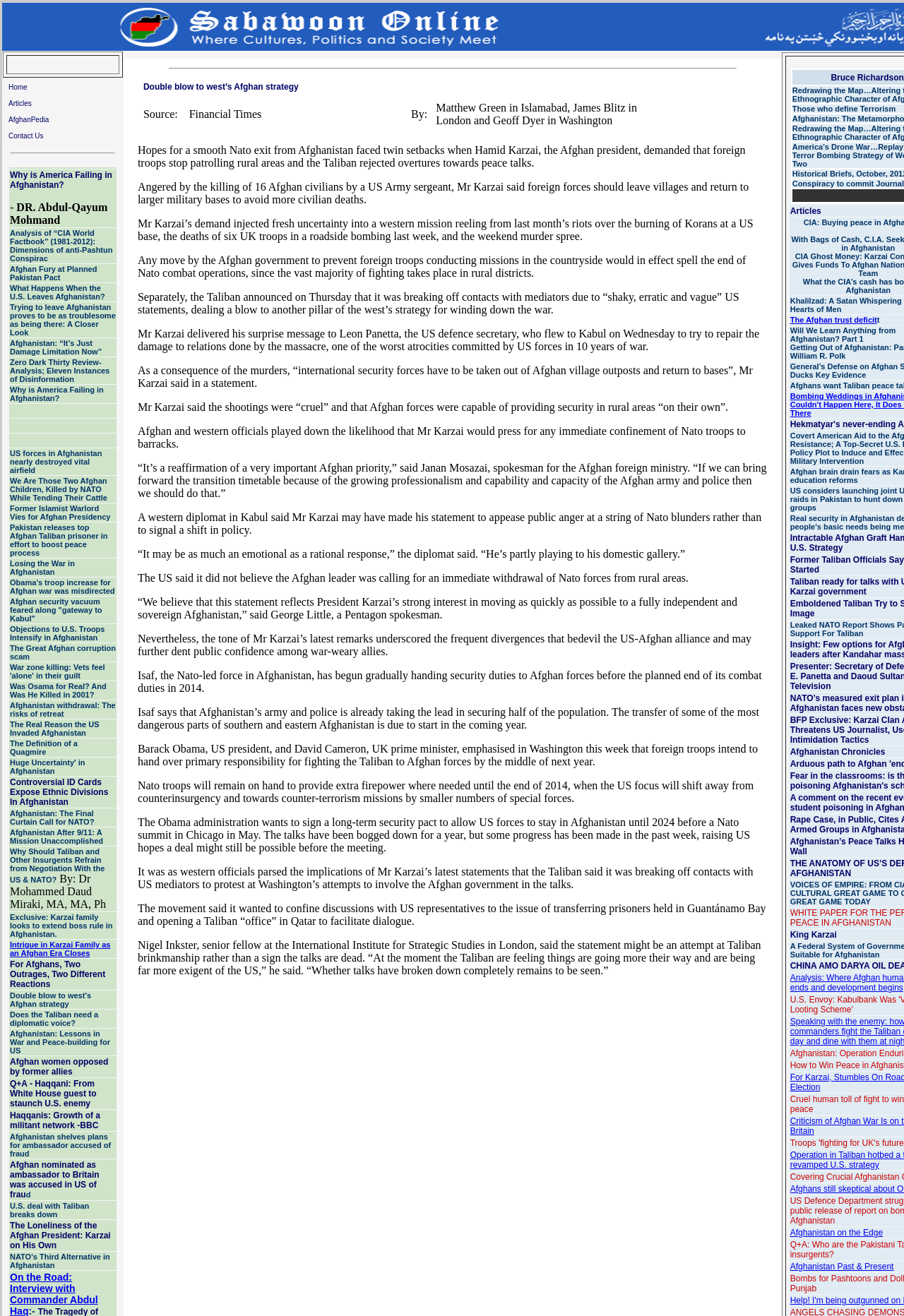Identify the bounding box for the UI element described as: "Course". Ensure the coordinates are four float numbers between 0 and 1, formatted as [left, top, right, bottom].

None